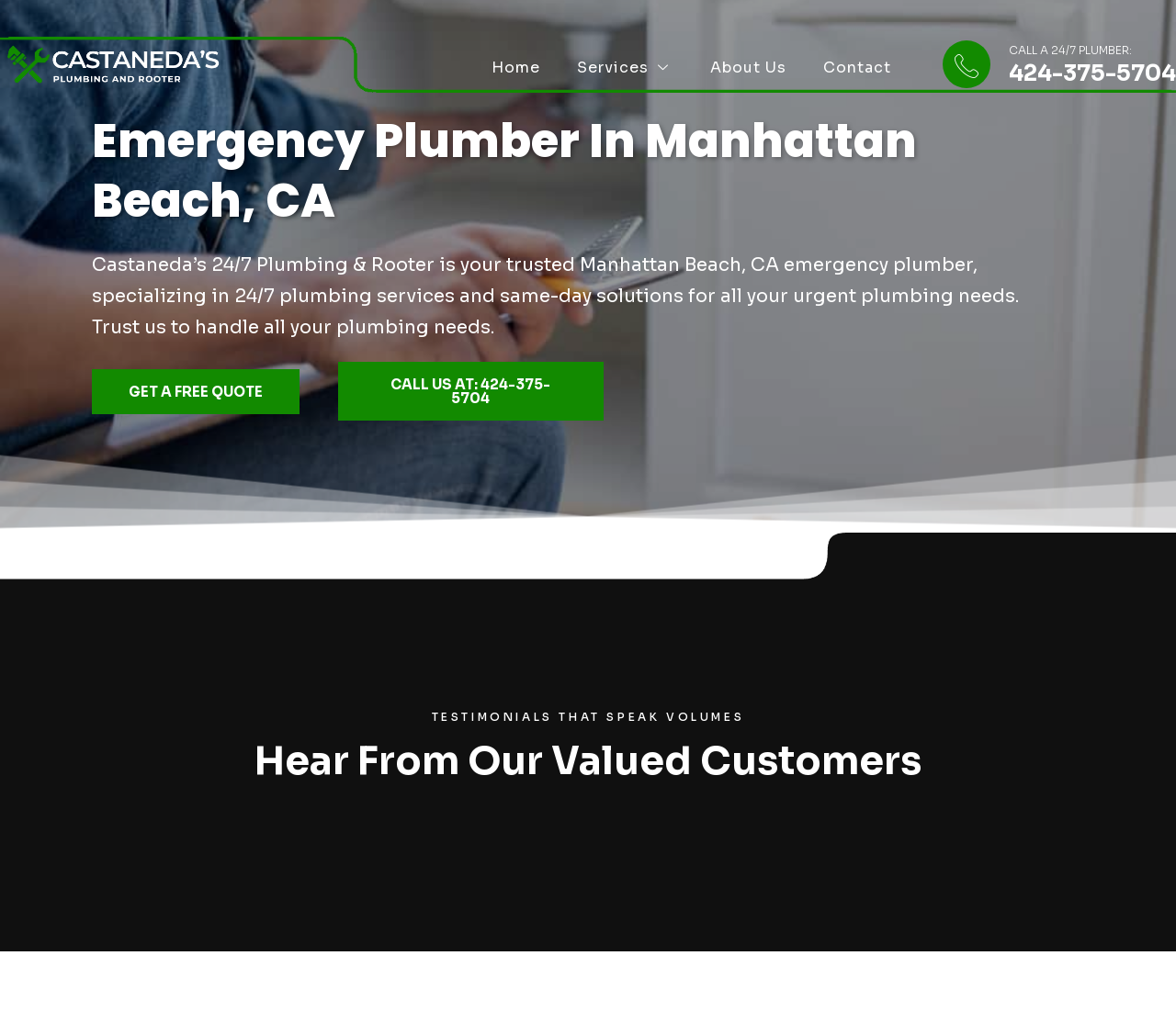Provide a brief response to the question below using a single word or phrase: 
What is the location of the emergency plumber?

Manhattan Beach, CA